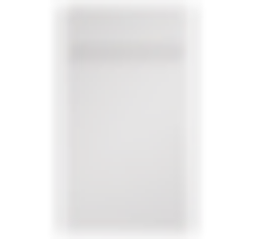Is the door suitable for residential spaces?
Answer the question in as much detail as possible.

The caption states that the door is an attractive choice for both residential and commercial spaces, implying that it is suitable for residential spaces.